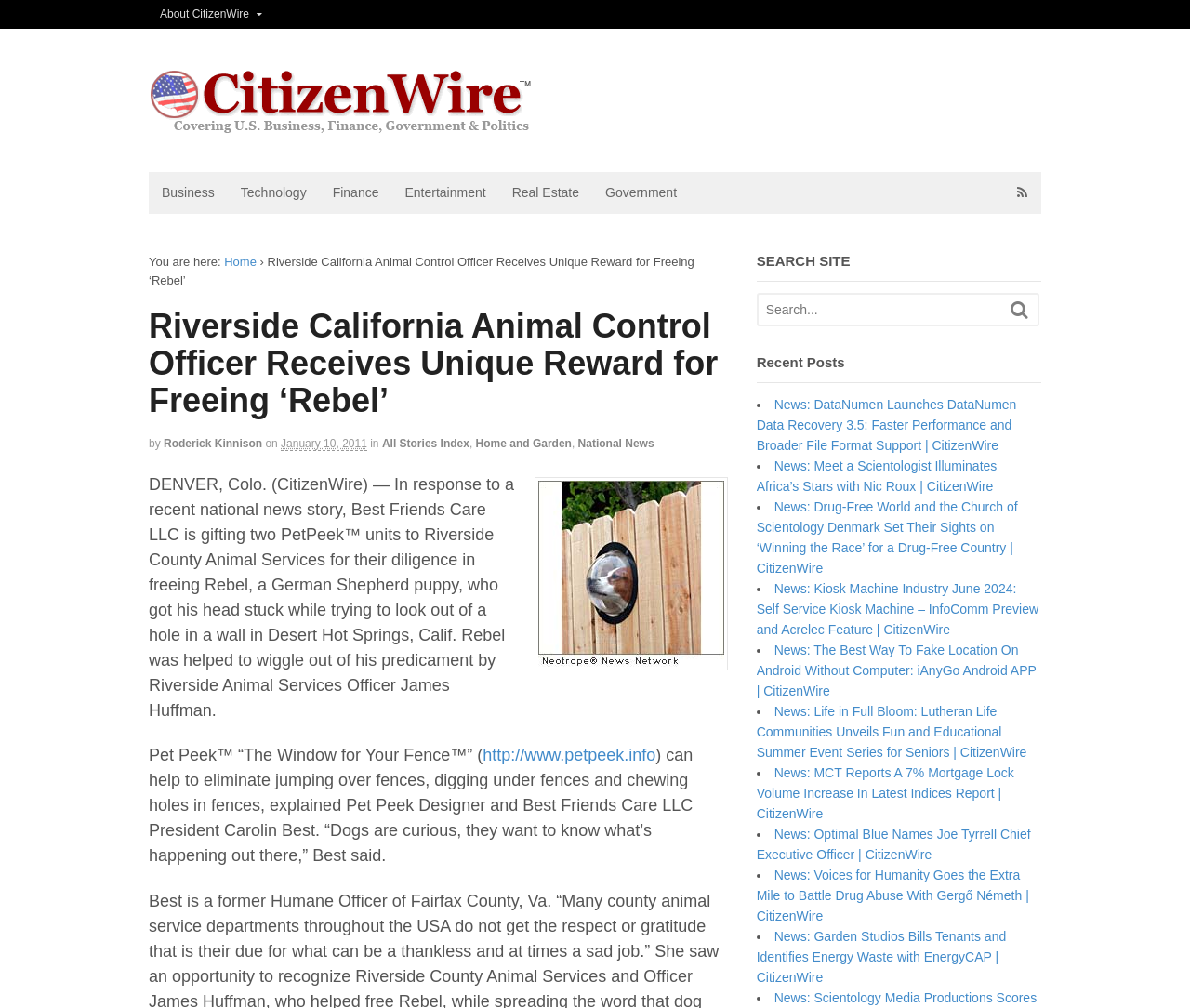Summarize the webpage with a detailed and informative caption.

This webpage appears to be a news article from CitizenWire, with a focus on a story about Riverside County Animal Services receiving a unique reward for freeing a German Shepherd puppy named Rebel. 

At the top of the page, there are several links to different sections of the website, including "About CitizenWire", "Business", "Technology", "Finance", "Entertainment", "Real Estate", and "Government". There is also a search bar located at the top right corner of the page.

Below the top navigation, there is a header section that displays the title of the article, "Riverside California Animal Control Officer Receives Unique Reward for Freeing ‘Rebel’". The article is attributed to Roderick Kinnison and dated January 10, 2011.

The main content of the article is divided into several paragraphs, with an image of Best Friends Care LLC located to the right of the text. The article describes how Best Friends Care LLC is gifting two PetPeek units to Riverside County Animal Services for their diligence in freeing Rebel, a German Shepherd puppy who got his head stuck in a hole in a wall.

To the right of the main content, there is a section titled "Recent Posts" that lists several news articles with links to each story. The list includes articles about various topics, including data recovery, Scientology, drug-free initiatives, and more.

At the bottom of the page, there is a section with links to other articles, including "All Stories Index", "Home and Garden", and "National News".